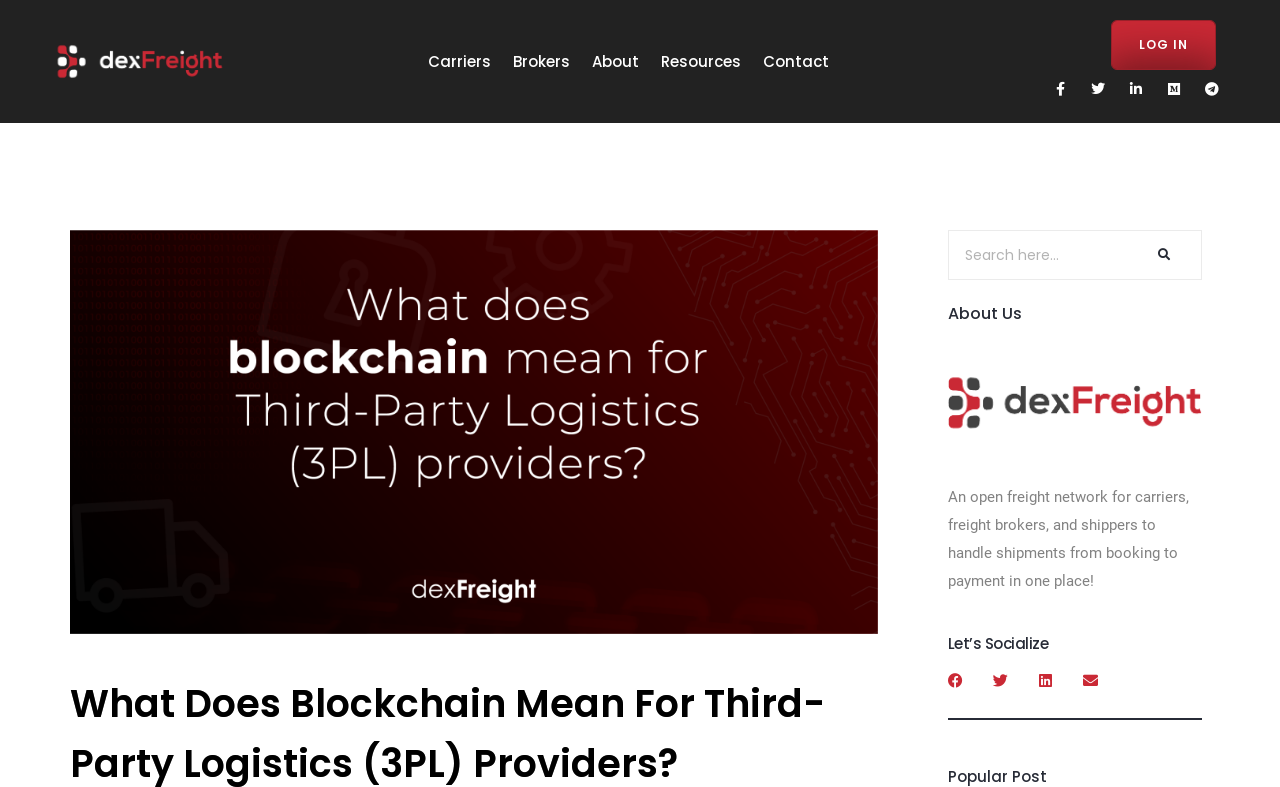Analyze and describe the webpage in a detailed narrative.

The webpage is about dexFreight, an open logistics network for freight companies. At the top left, there is a text logo "dexfreight" with an accompanying image. Below the logo, there are five navigation links: "Carriers", "Brokers", "About", "Resources", and "Contact", aligned horizontally across the top of the page.

On the top right, there is a "LOG IN" link, followed by five social media links: Facebook, Twitter, LinkedIn, Medium, and Telegram. Below these links, there is a search bar with a search box and a "Search" button.

The main content of the page starts with a heading "About Us" and an image of the dexFreight colored text logo. Below the image, there is a paragraph of text describing dexFreight as an open freight network for carriers, freight brokers, and shippers to handle shipments from booking to payment in one place.

Further down the page, there is a heading "Let’s Socialize" followed by four social media sharing buttons: Facebook, Twitter, LinkedIn, and Email.